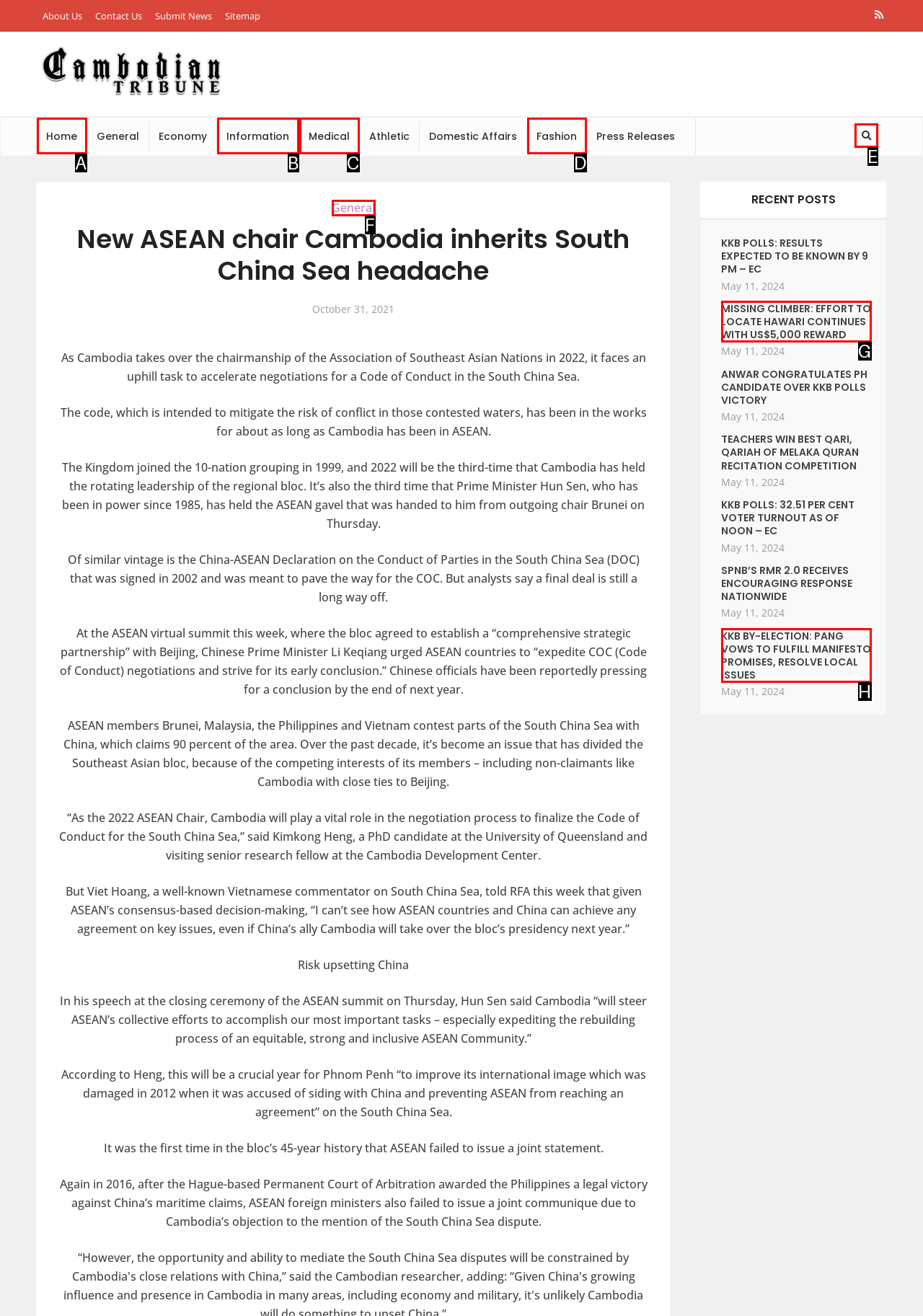Identify the letter of the UI element you need to select to accomplish the task: search for something.
Respond with the option's letter from the given choices directly.

E